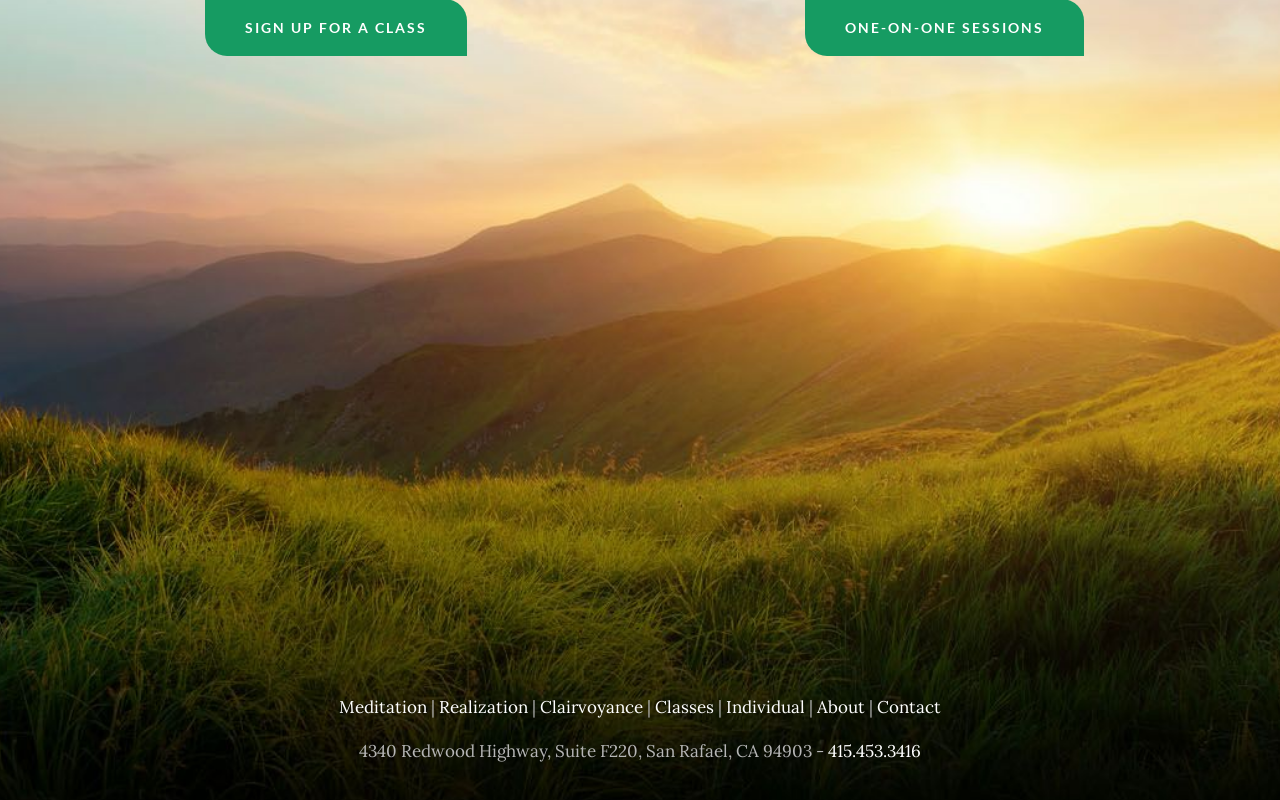Please find the bounding box coordinates in the format (top-left x, top-left y, bottom-right x, bottom-right y) for the given element description. Ensure the coordinates are floating point numbers between 0 and 1. Description: Individual

[0.567, 0.87, 0.629, 0.898]